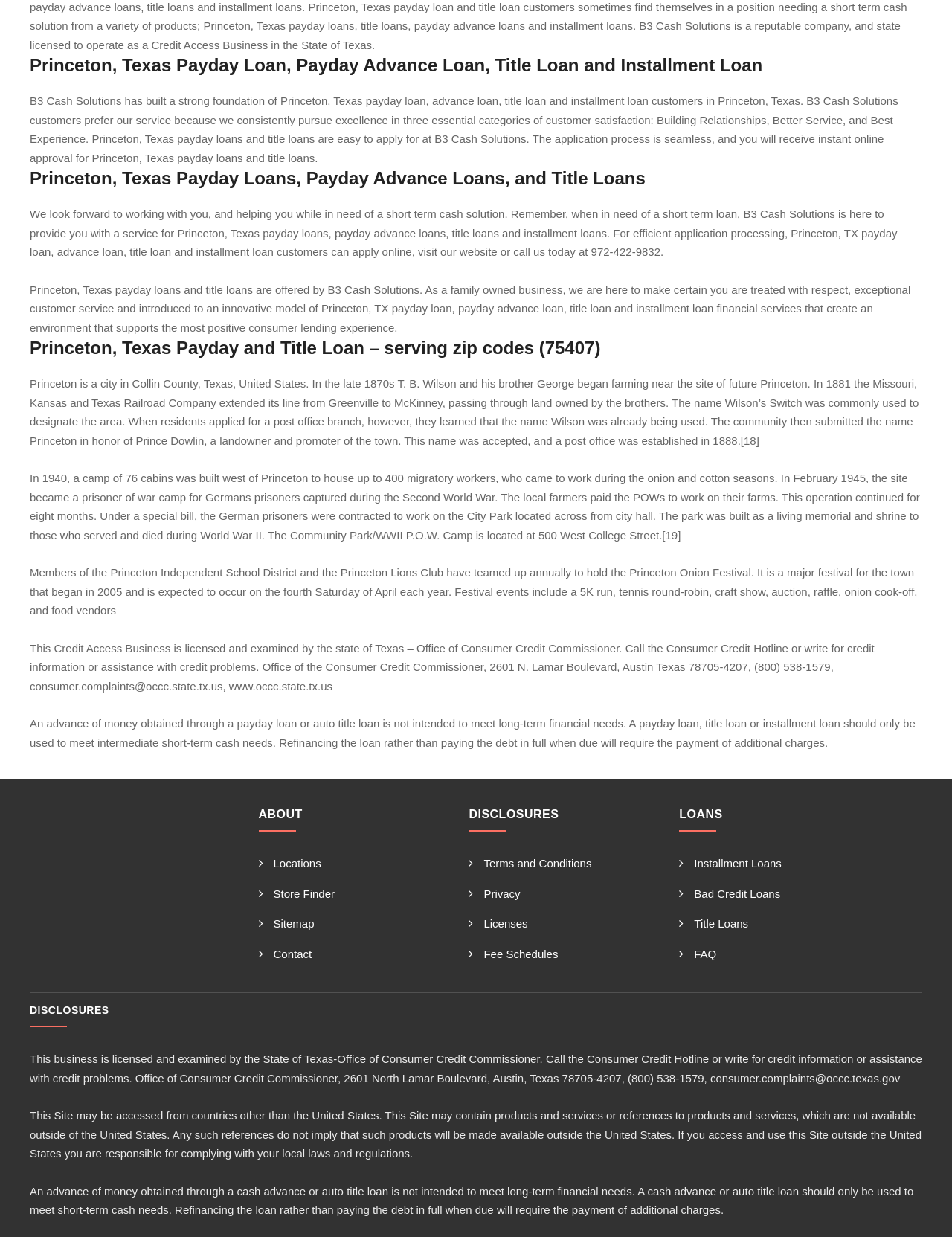Please find the bounding box coordinates of the element that you should click to achieve the following instruction: "Click on the 'Title Loans' link". The coordinates should be presented as four float numbers between 0 and 1: [left, top, right, bottom].

[0.714, 0.742, 0.786, 0.752]